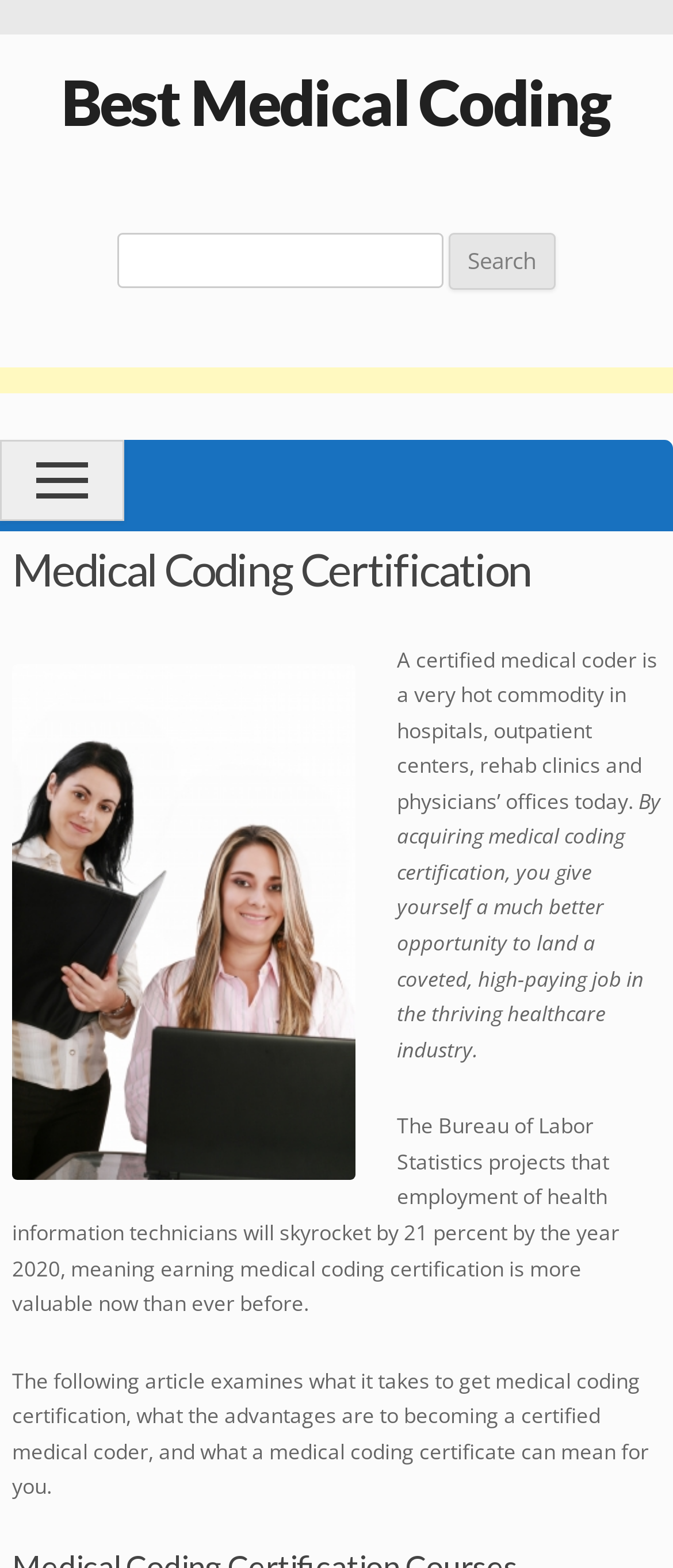Identify the bounding box for the UI element specified in this description: "value="Search"". The coordinates must be four float numbers between 0 and 1, formatted as [left, top, right, bottom].

[0.667, 0.149, 0.826, 0.184]